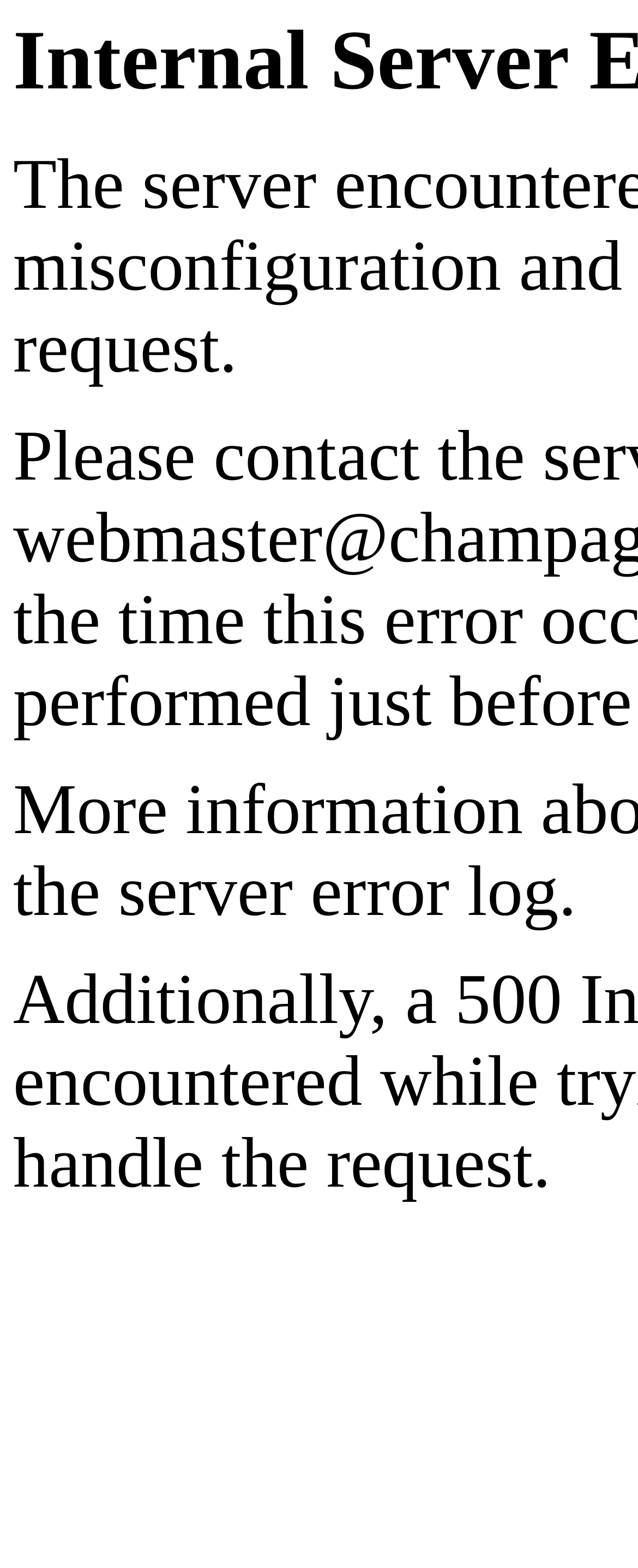Can you find and generate the webpage's heading?

Internal Server Error